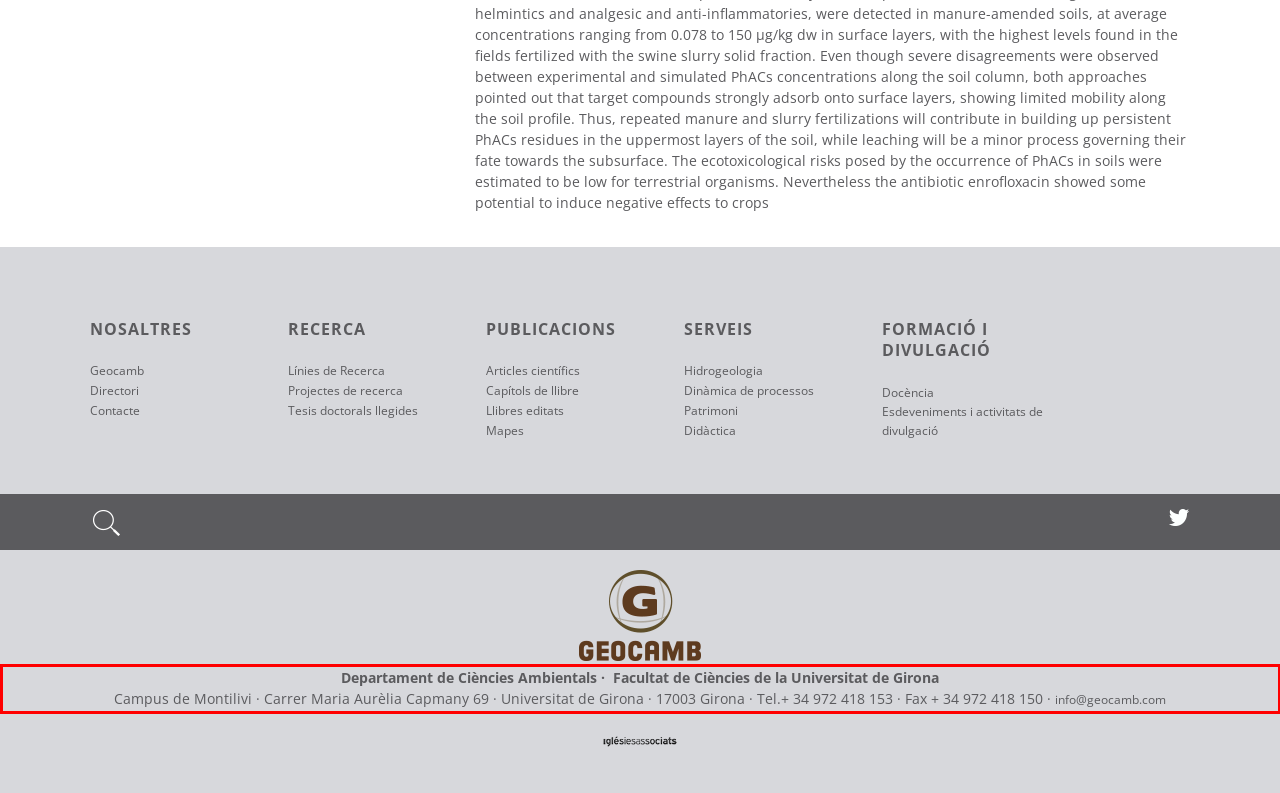Locate the red bounding box in the provided webpage screenshot and use OCR to determine the text content inside it.

Departament de Ciències Ambientals · Facultat de Ciències de la Universitat de Girona Campus de Montilivi · Carrer Maria Aurèlia Capmany 69 · Universitat de Girona · 17003 Girona · Tel.+ 34 972 418 153 · Fax + 34 972 418 150 · info@geocamb.com